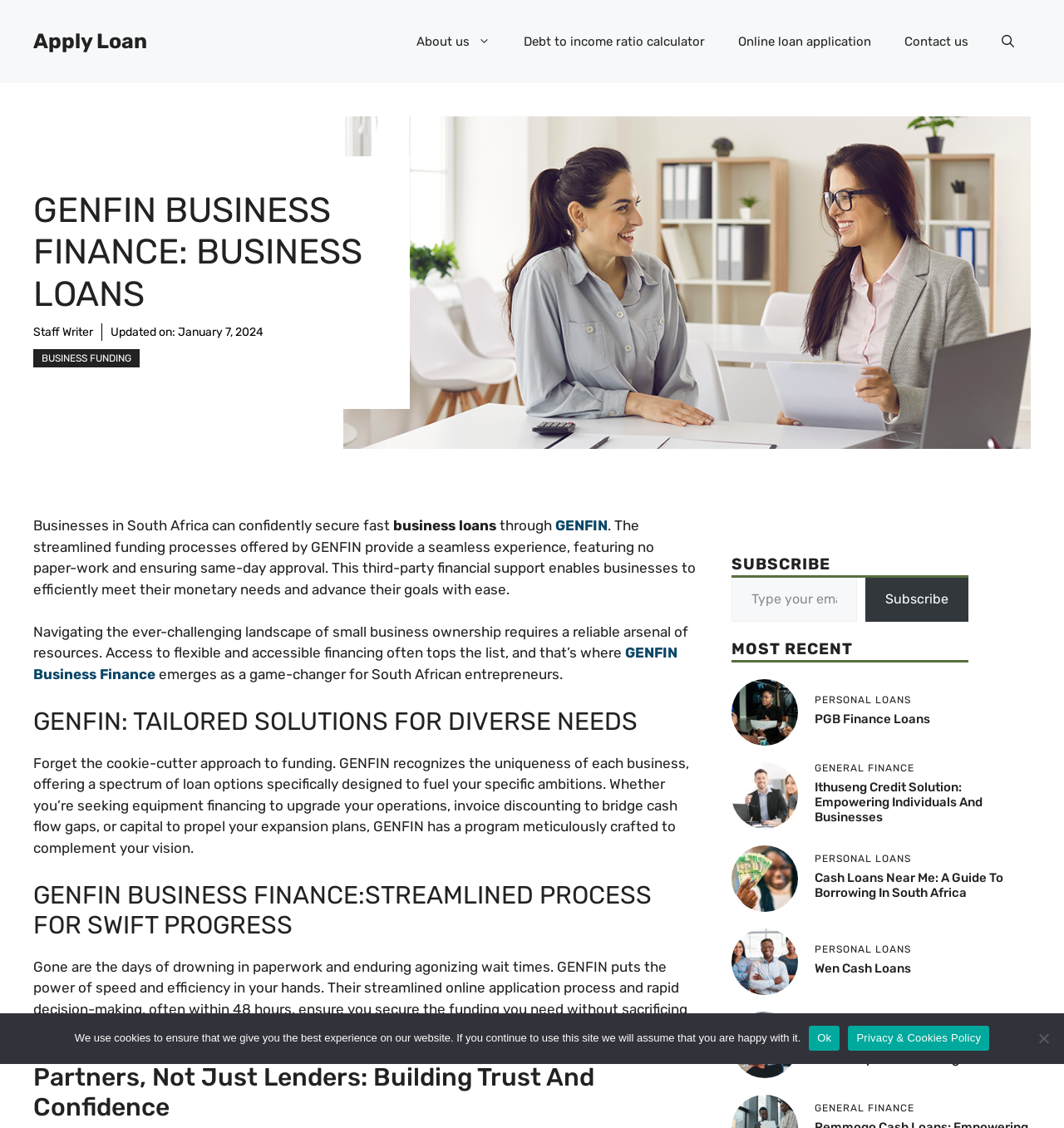Please indicate the bounding box coordinates for the clickable area to complete the following task: "Explore PGB Finance Loans". The coordinates should be specified as four float numbers between 0 and 1, i.e., [left, top, right, bottom].

[0.766, 0.631, 0.874, 0.644]